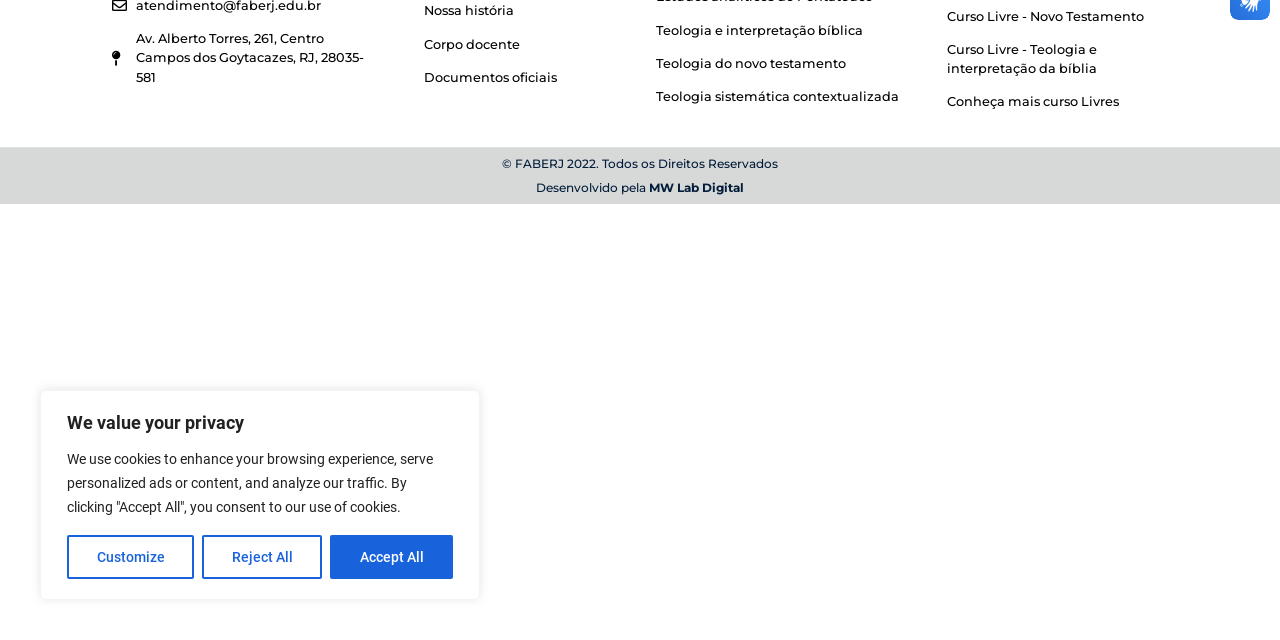Ascertain the bounding box coordinates for the UI element detailed here: "Teologia do novo testamento". The coordinates should be provided as [left, top, right, bottom] with each value being a float between 0 and 1.

[0.513, 0.084, 0.724, 0.114]